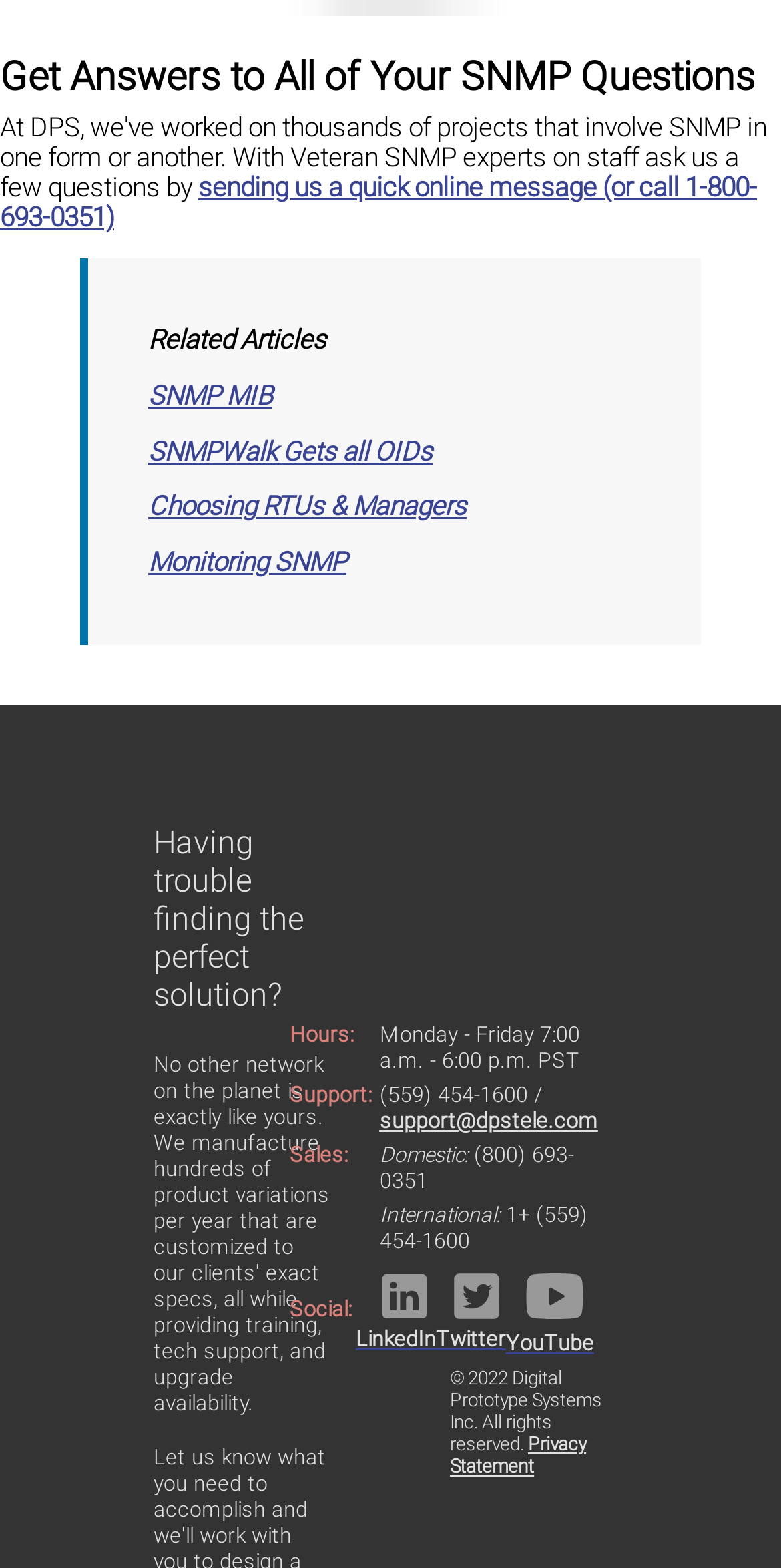What are the company's social media platforms?
Ensure your answer is thorough and detailed.

I found the social media platforms by looking at the table with contact information, where they are listed under the 'Social' category, and each platform has a corresponding link and icon.